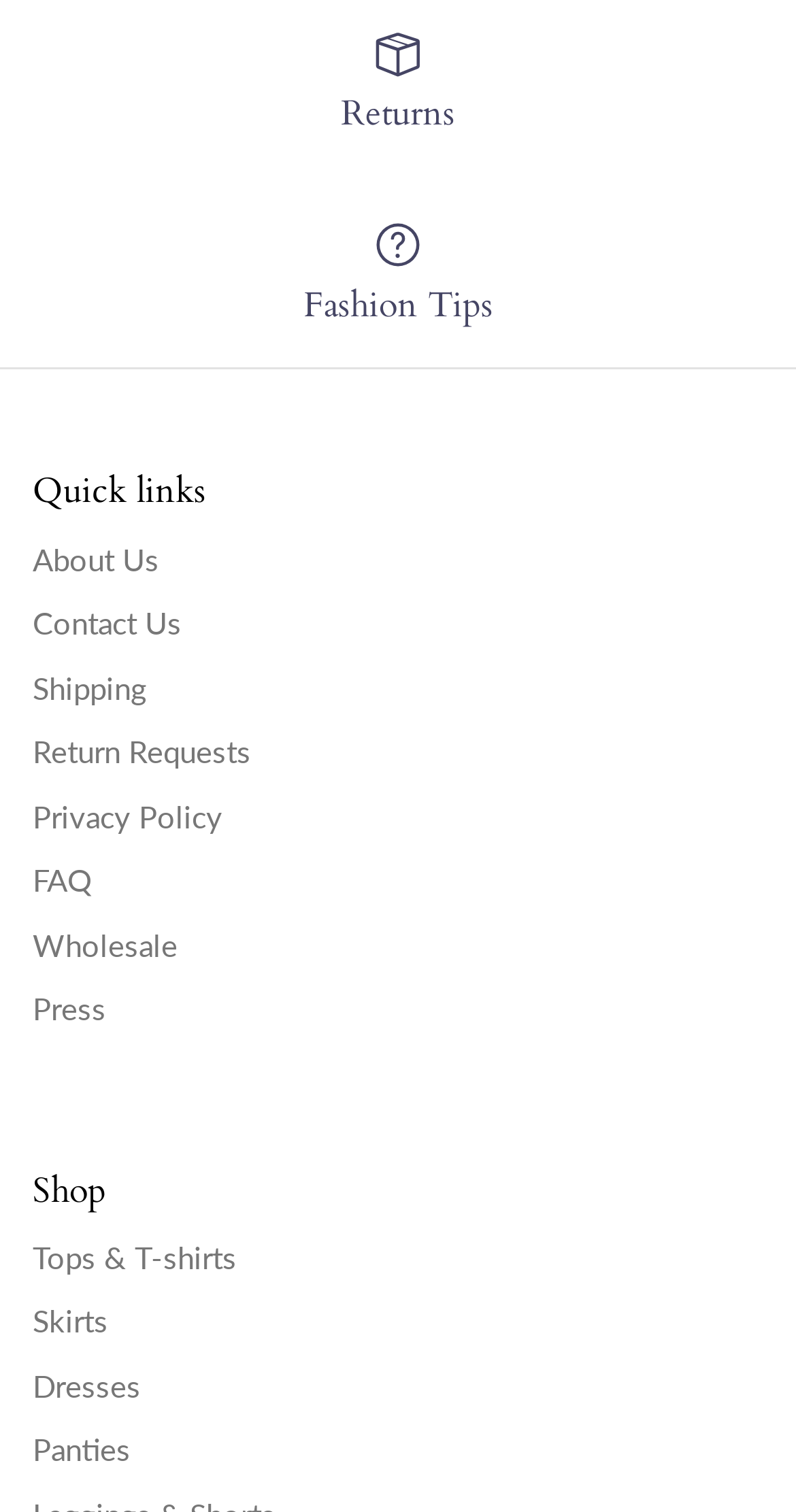Locate the bounding box coordinates of the area you need to click to fulfill this instruction: 'Go to about us page'. The coordinates must be in the form of four float numbers ranging from 0 to 1: [left, top, right, bottom].

[0.041, 0.357, 0.2, 0.381]